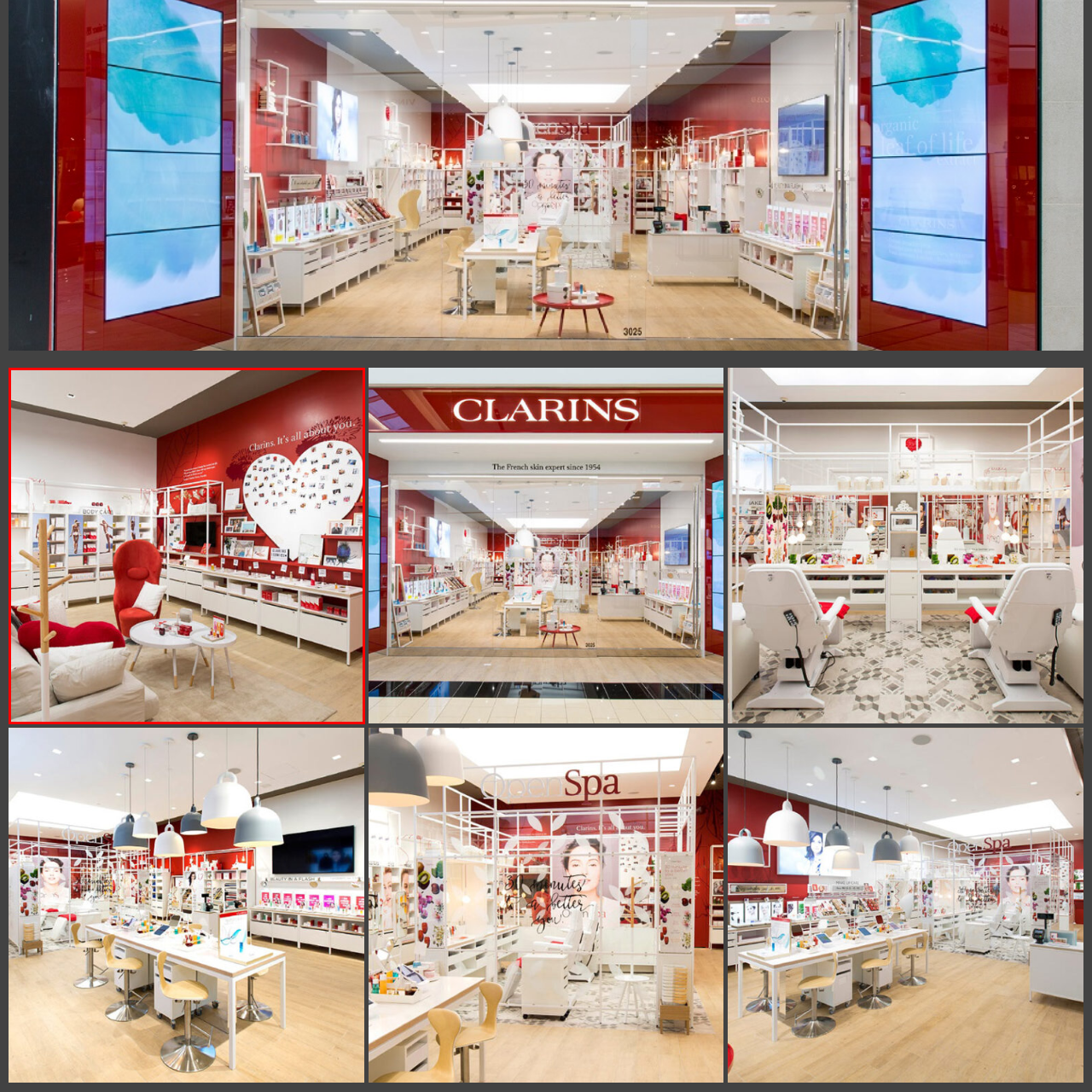What brand's products are displayed on the shelves?
Focus on the image highlighted by the red bounding box and deliver a thorough explanation based on what you see.

The brand's products displayed on the shelves are likely from Clarins, as indicated by the text on the wall. This suggests that the store is a retail space for Clarins, showcasing their various beauty and skincare products in an organized and vibrant manner.